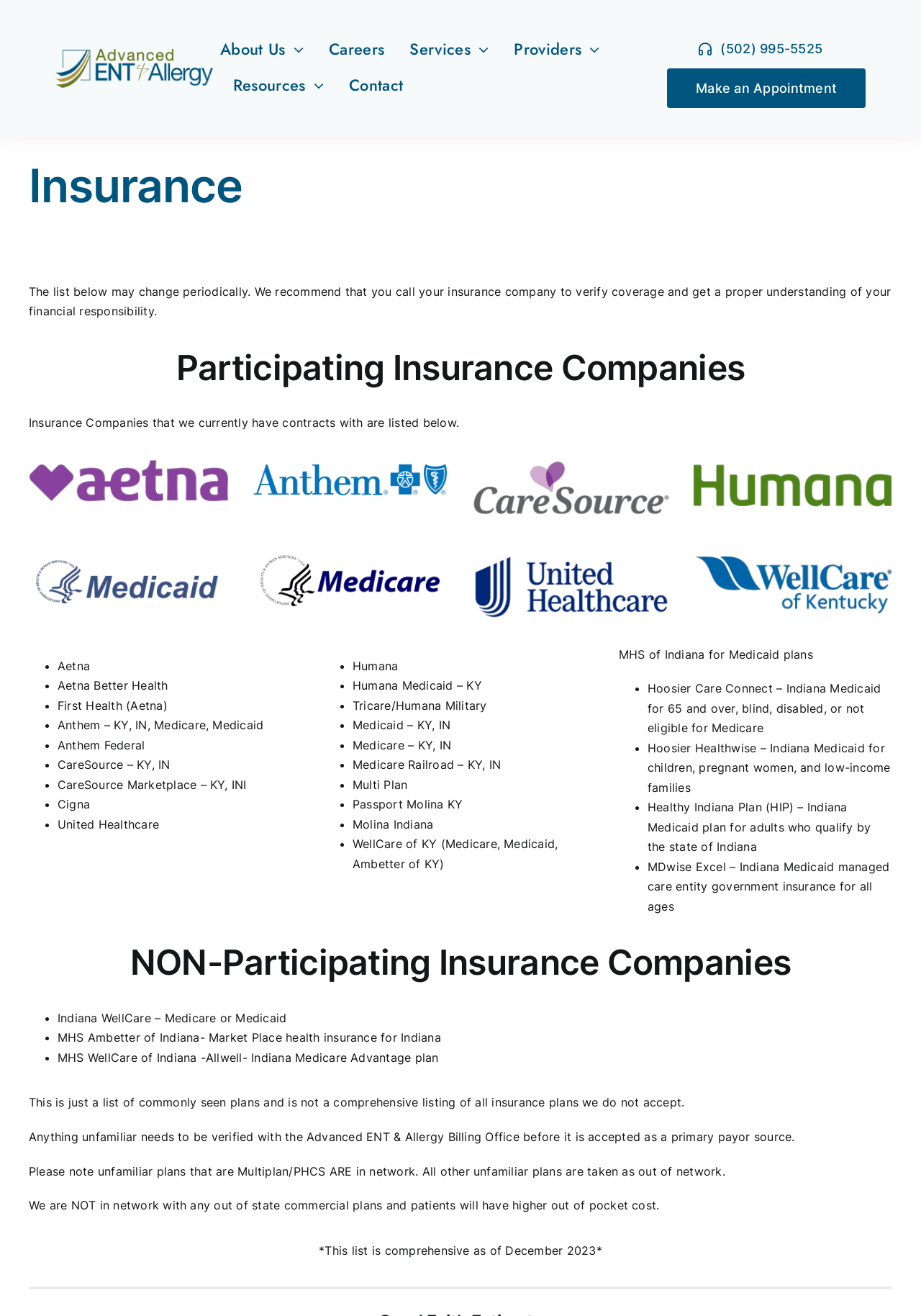Reply to the question with a single word or phrase:
What is the name of the company?

Advanced ENT & Allergy